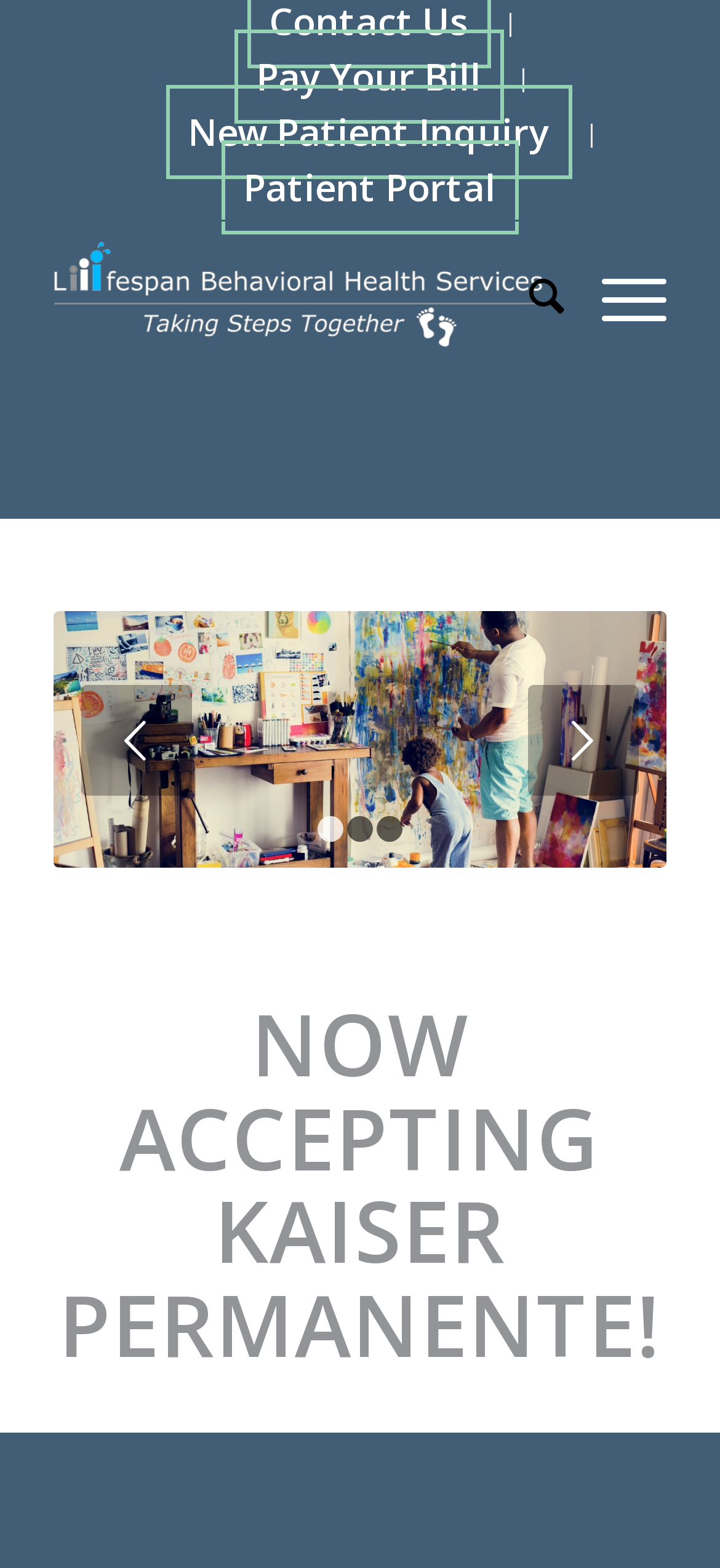What is the logo of LSBH Therapy?
Please provide a single word or phrase as your answer based on the image.

LSBH Therapy